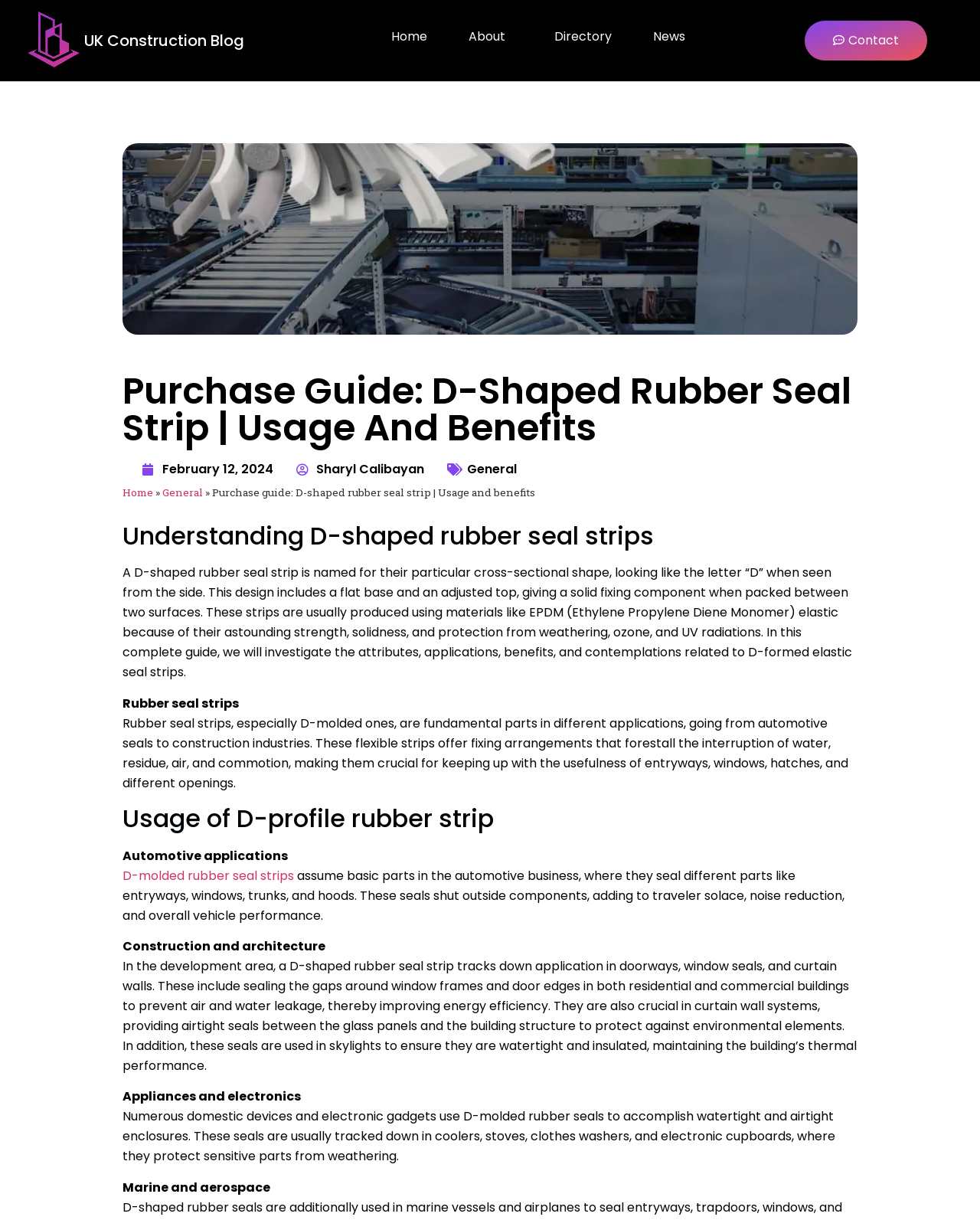Identify the bounding box of the HTML element described as: "Sharyl Calibayan".

[0.302, 0.378, 0.433, 0.391]